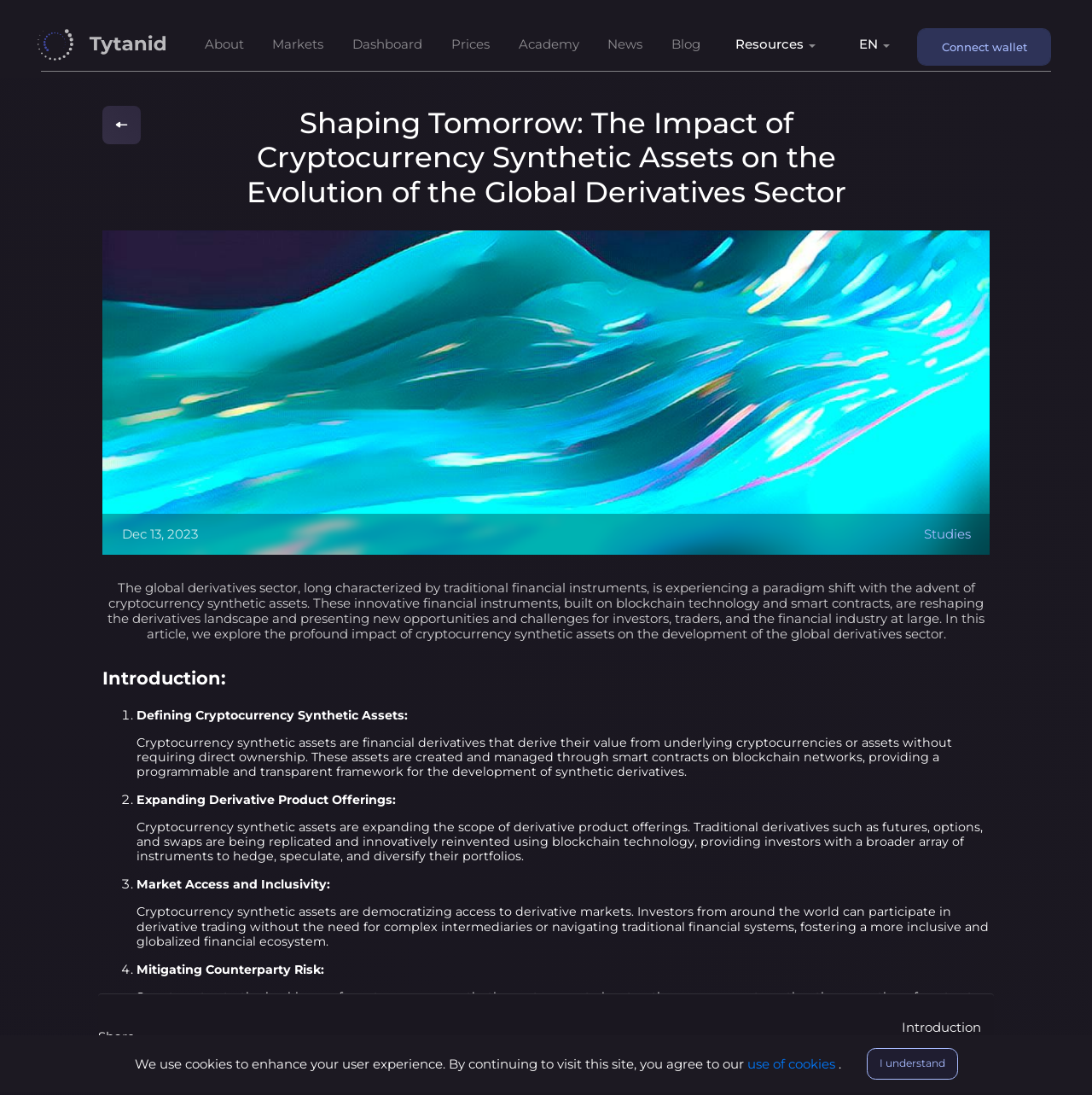Find the bounding box coordinates of the area that needs to be clicked in order to achieve the following instruction: "Click the 'Connect wallet' button". The coordinates should be specified as four float numbers between 0 and 1, i.e., [left, top, right, bottom].

[0.84, 0.025, 0.963, 0.06]